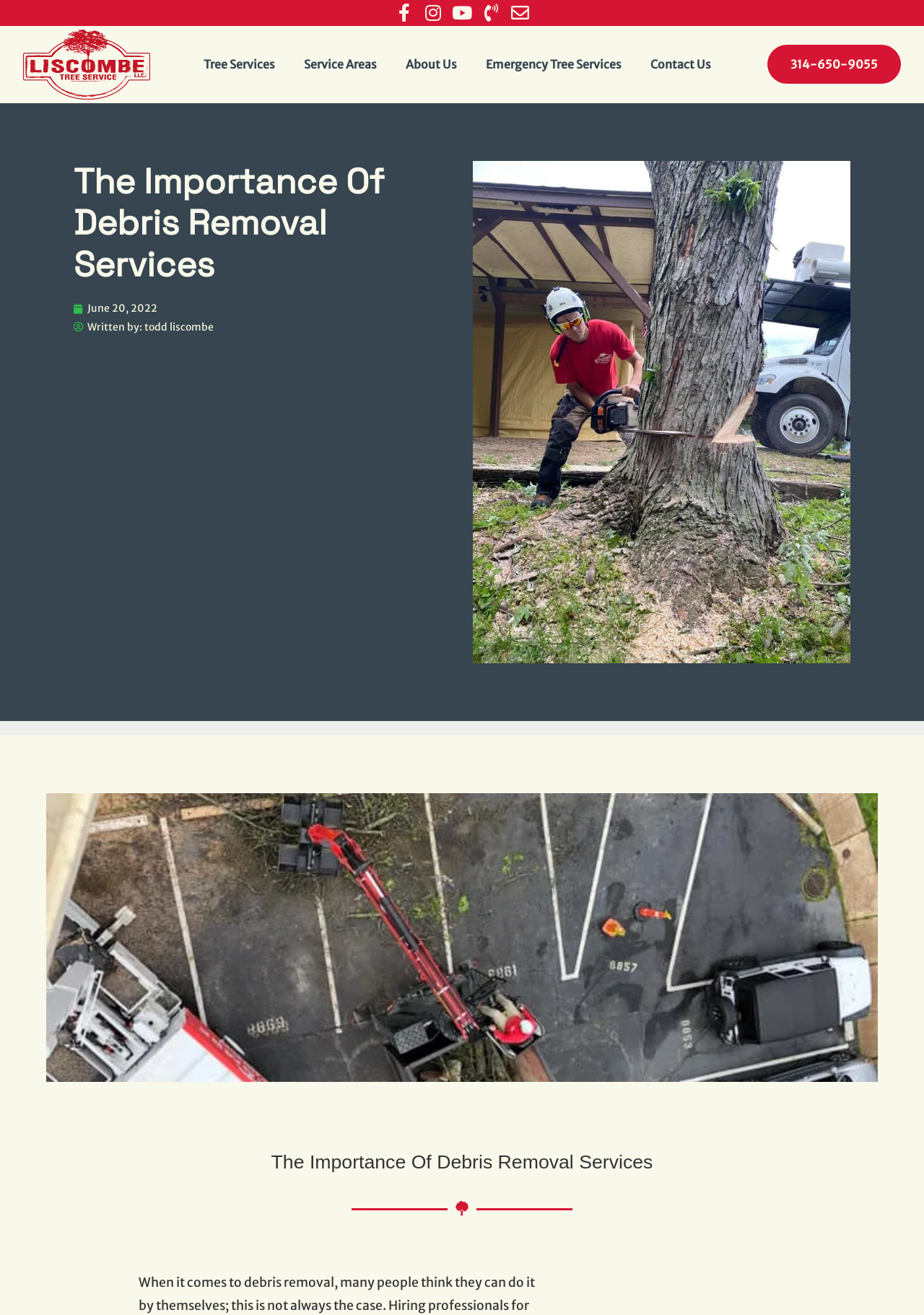What is the company name?
Refer to the image and provide a detailed answer to the question.

I found the company name by looking at the link with the text 'Liscombe Tree Service St Charles St Louis' which is likely to be the company name.